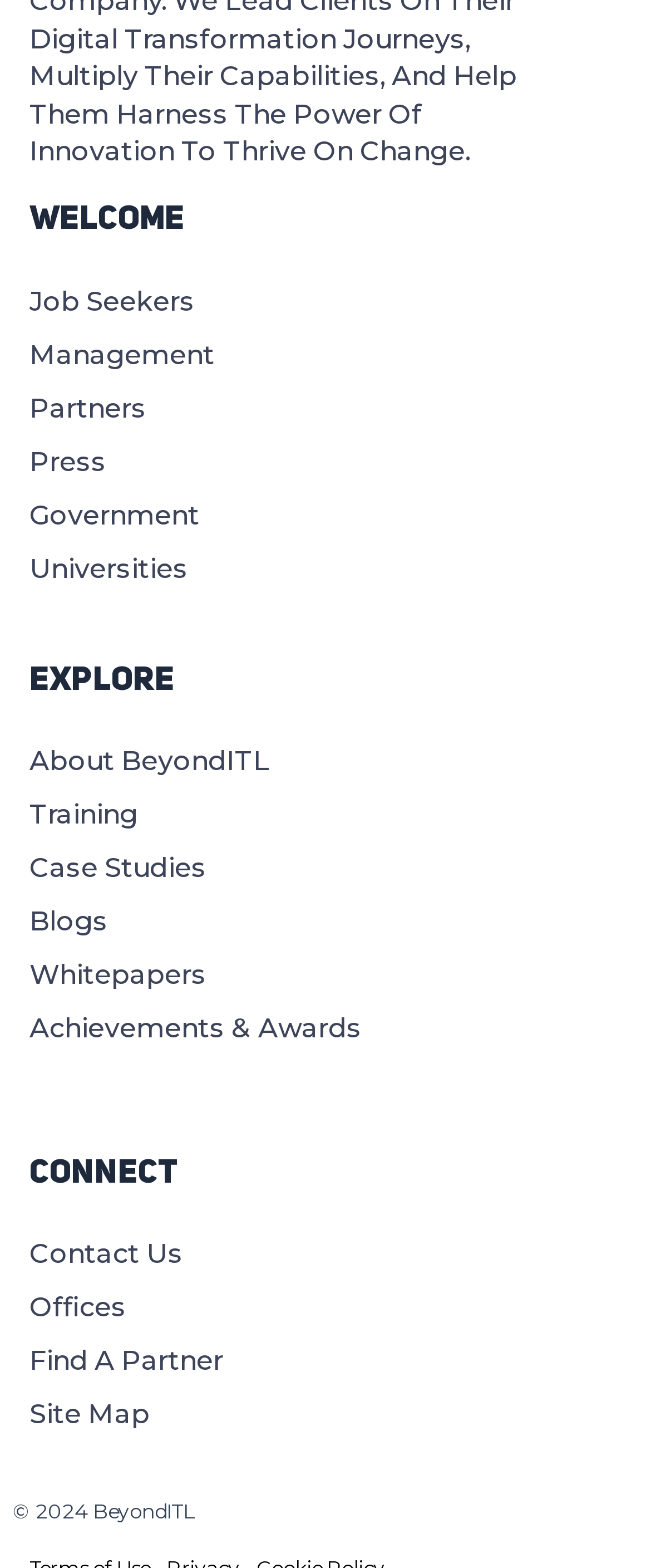What is the last link in the 'Explore' section?
Please answer the question as detailed as possible.

In the 'Explore' section, I can see a series of links. The last link in this section is 'Whitepapers', which is located at coordinates [0.046, 0.605, 0.954, 0.639].